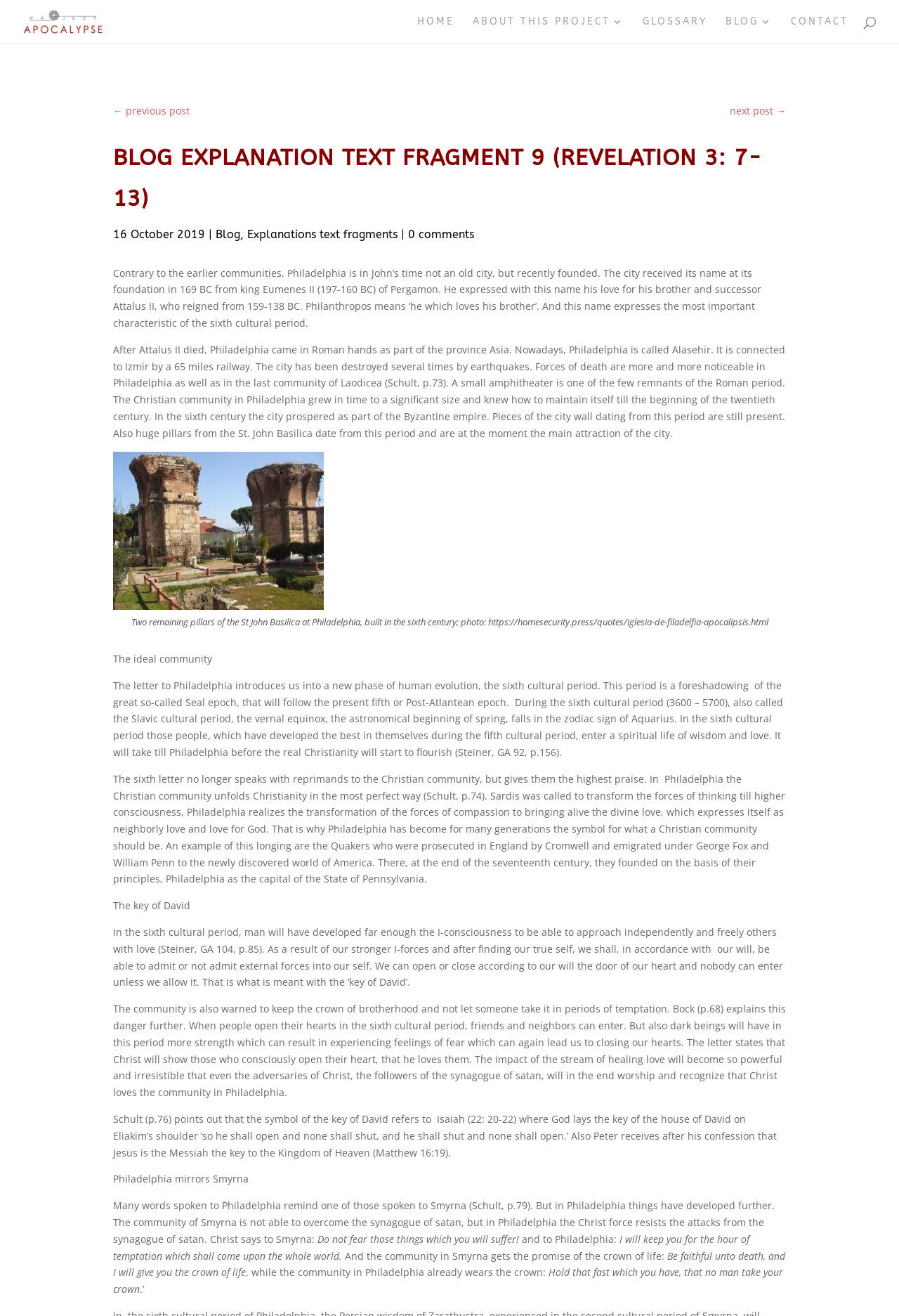Identify the bounding box coordinates of the clickable region to carry out the given instruction: "Click the 'next post →' link".

[0.812, 0.078, 0.874, 0.091]